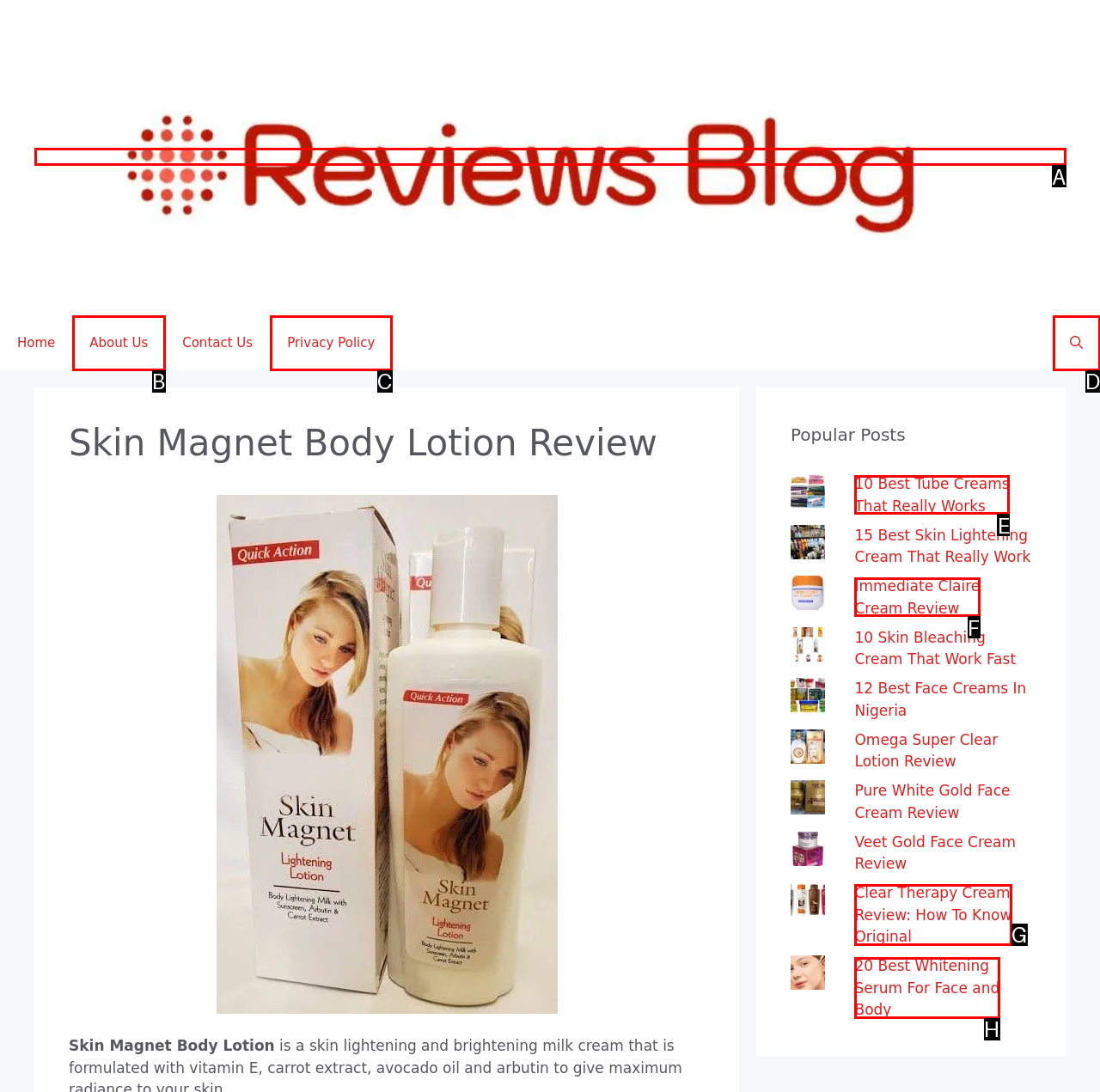Select the HTML element that corresponds to the description: aria-label="Open Search Bar". Reply with the letter of the correct option.

D